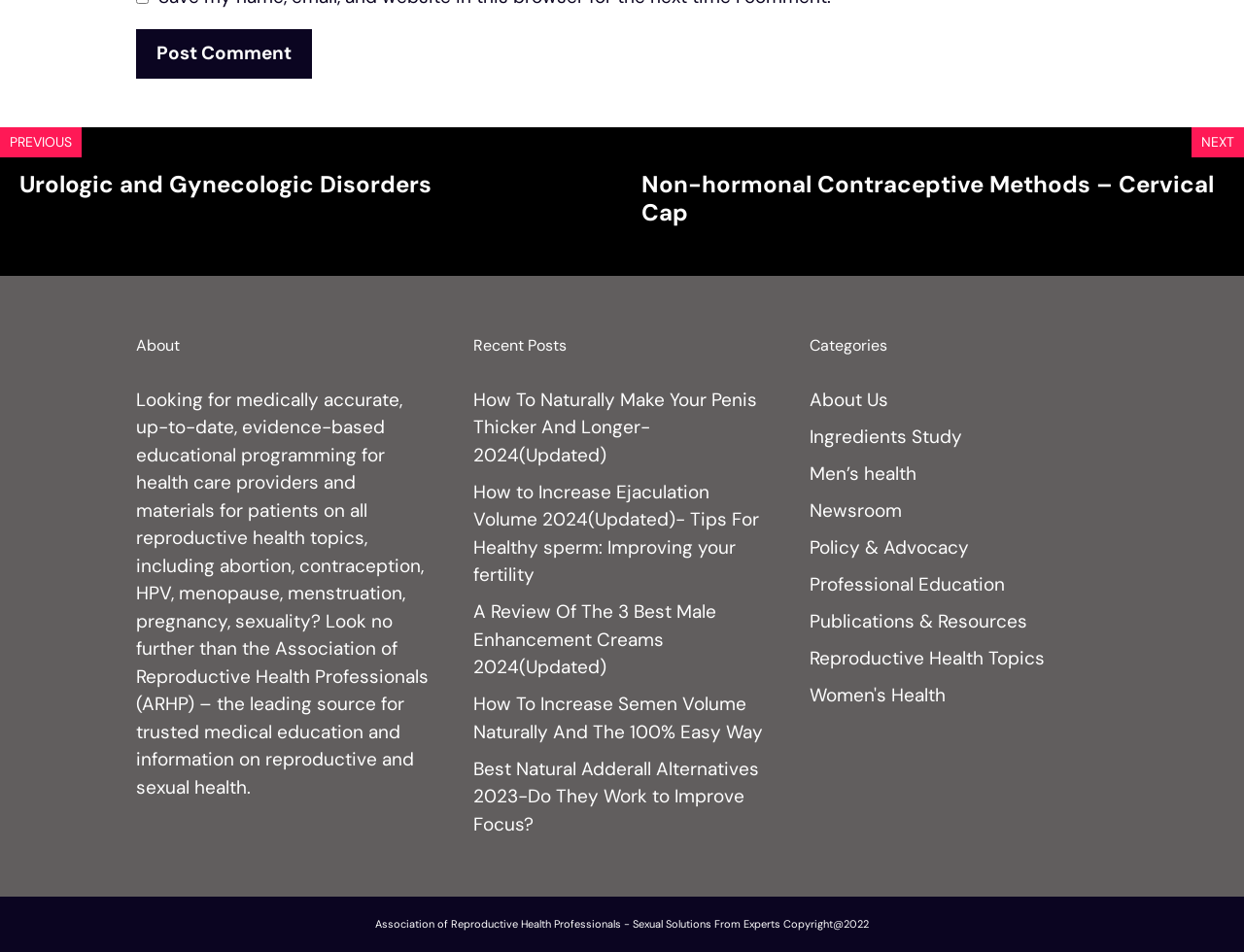Respond with a single word or short phrase to the following question: 
What is the navigation button above the heading 'Urologic and Gynecologic Disorders'?

Previous